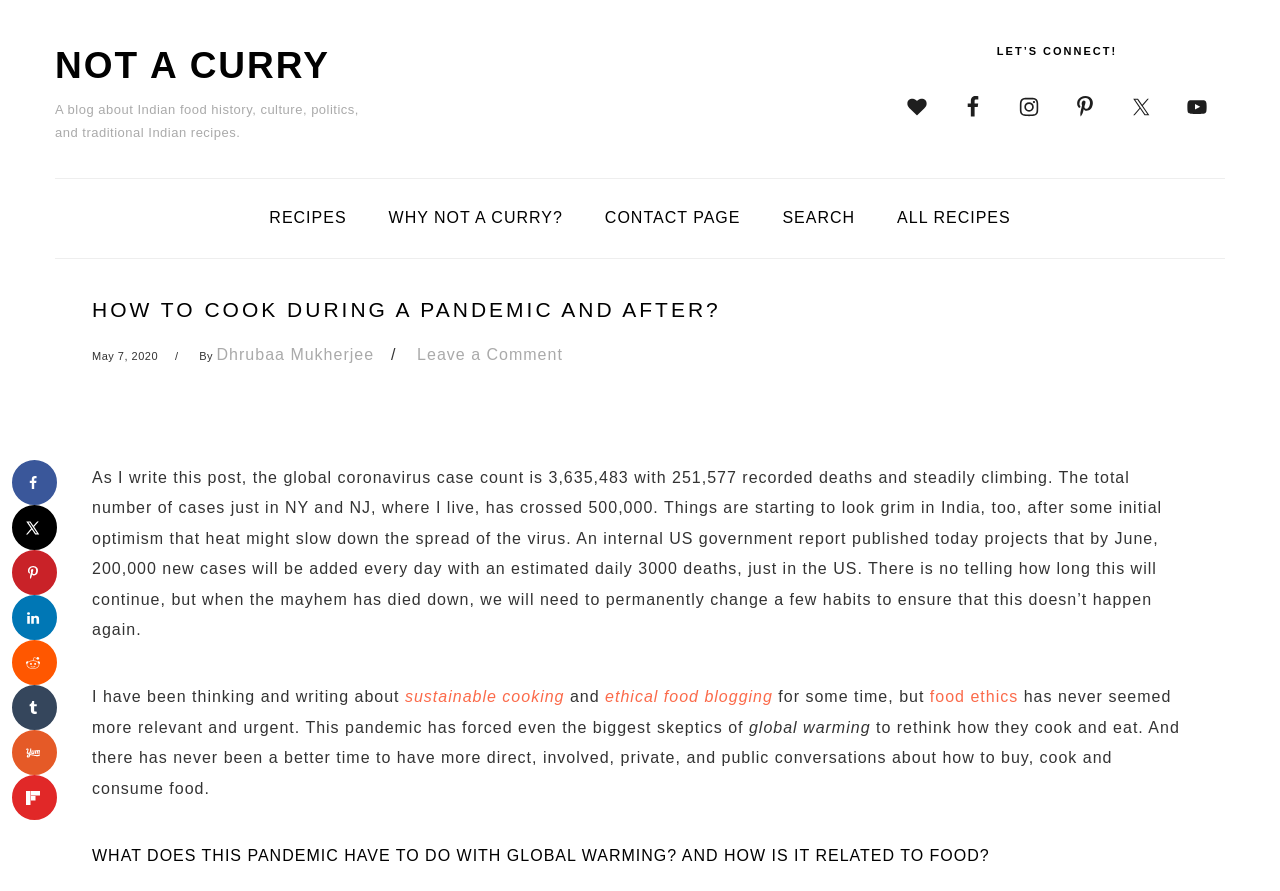Based on the element description "ethical food blogging", predict the bounding box coordinates of the UI element.

[0.473, 0.773, 0.604, 0.792]